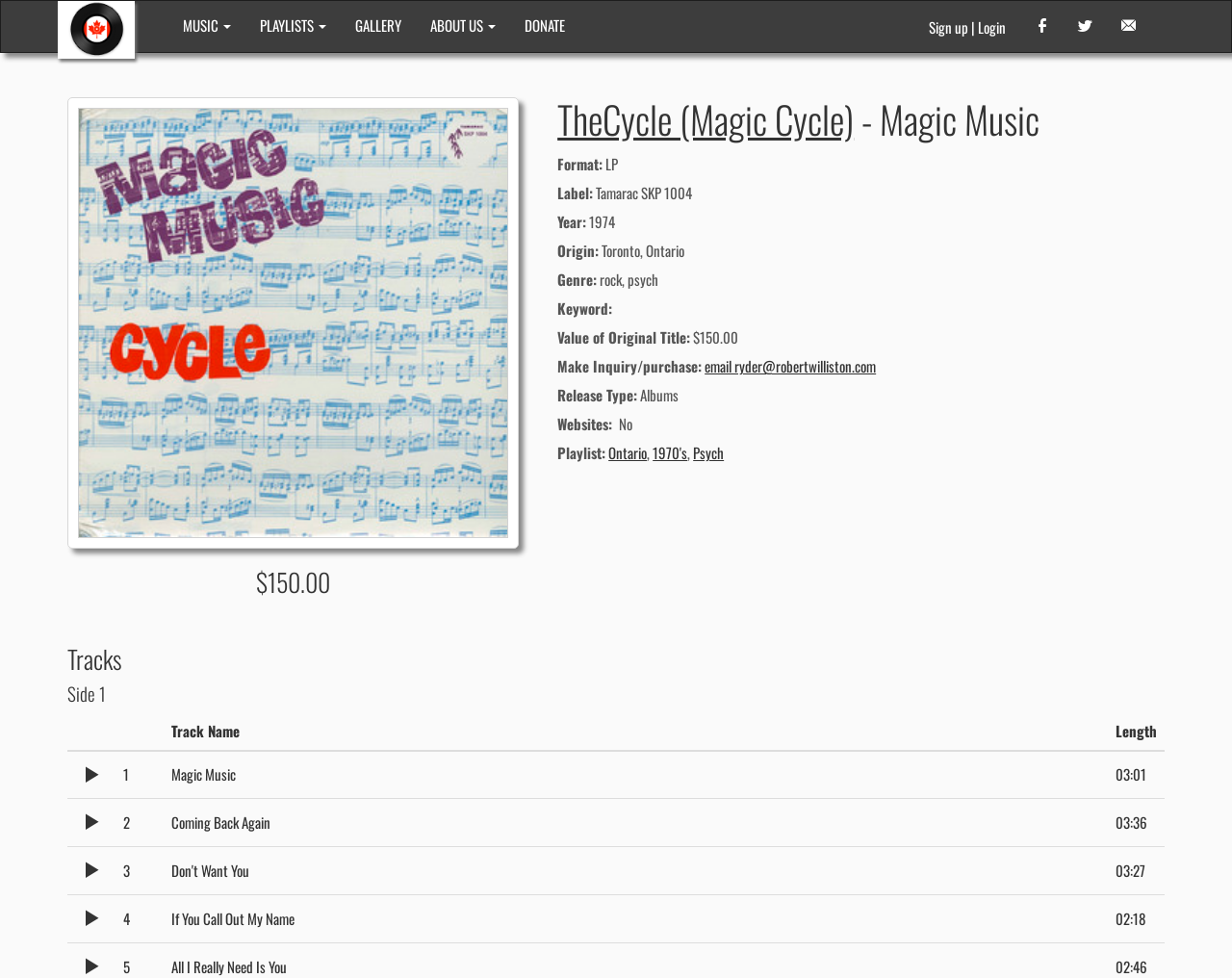Using the webpage screenshot and the element description email ryder@robertwilliston.com, determine the bounding box coordinates. Specify the coordinates in the format (top-left x, top-left y, bottom-right x, bottom-right y) with values ranging from 0 to 1.

[0.572, 0.364, 0.711, 0.385]